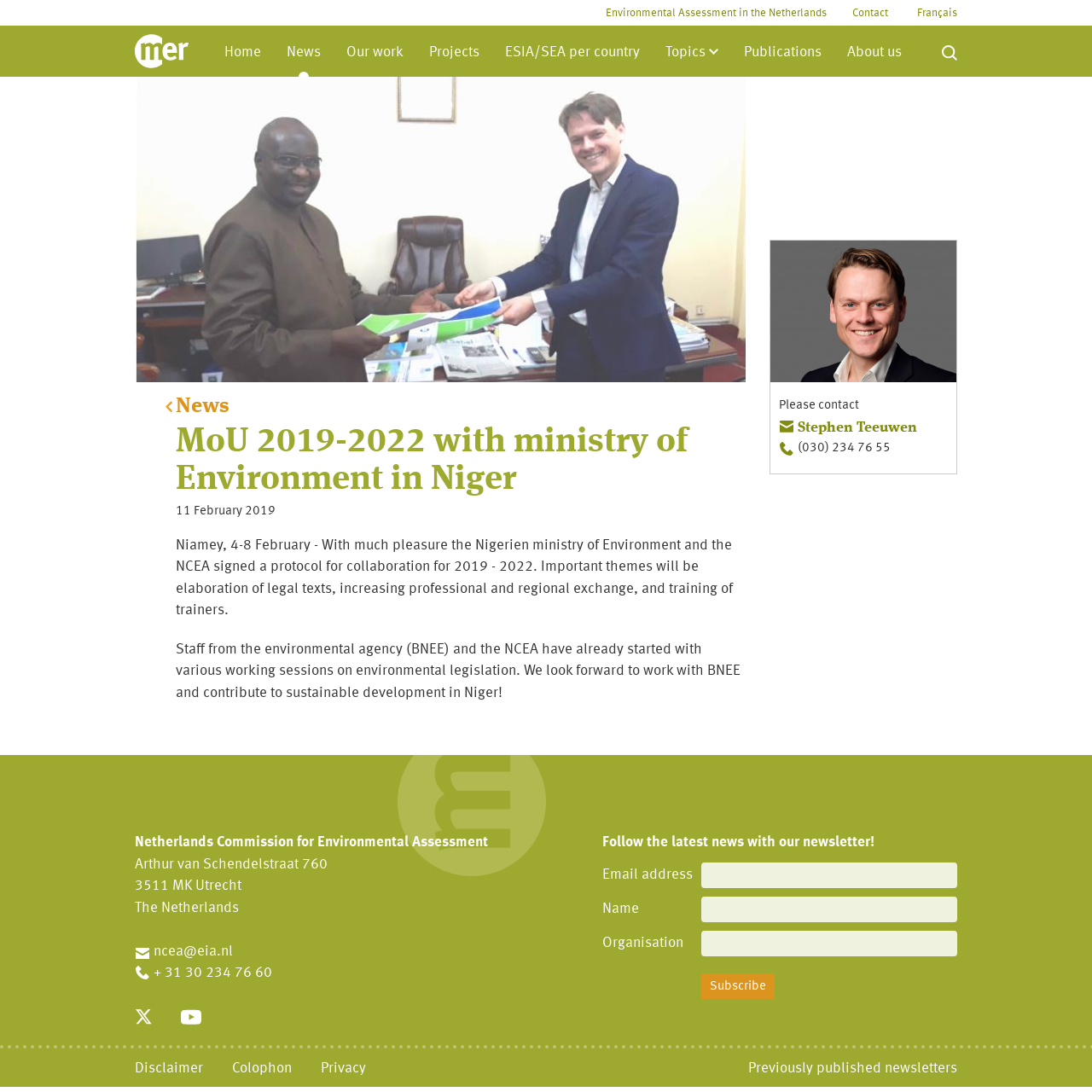Find the bounding box coordinates of the element I should click to carry out the following instruction: "Click the Home link".

[0.194, 0.023, 0.251, 0.07]